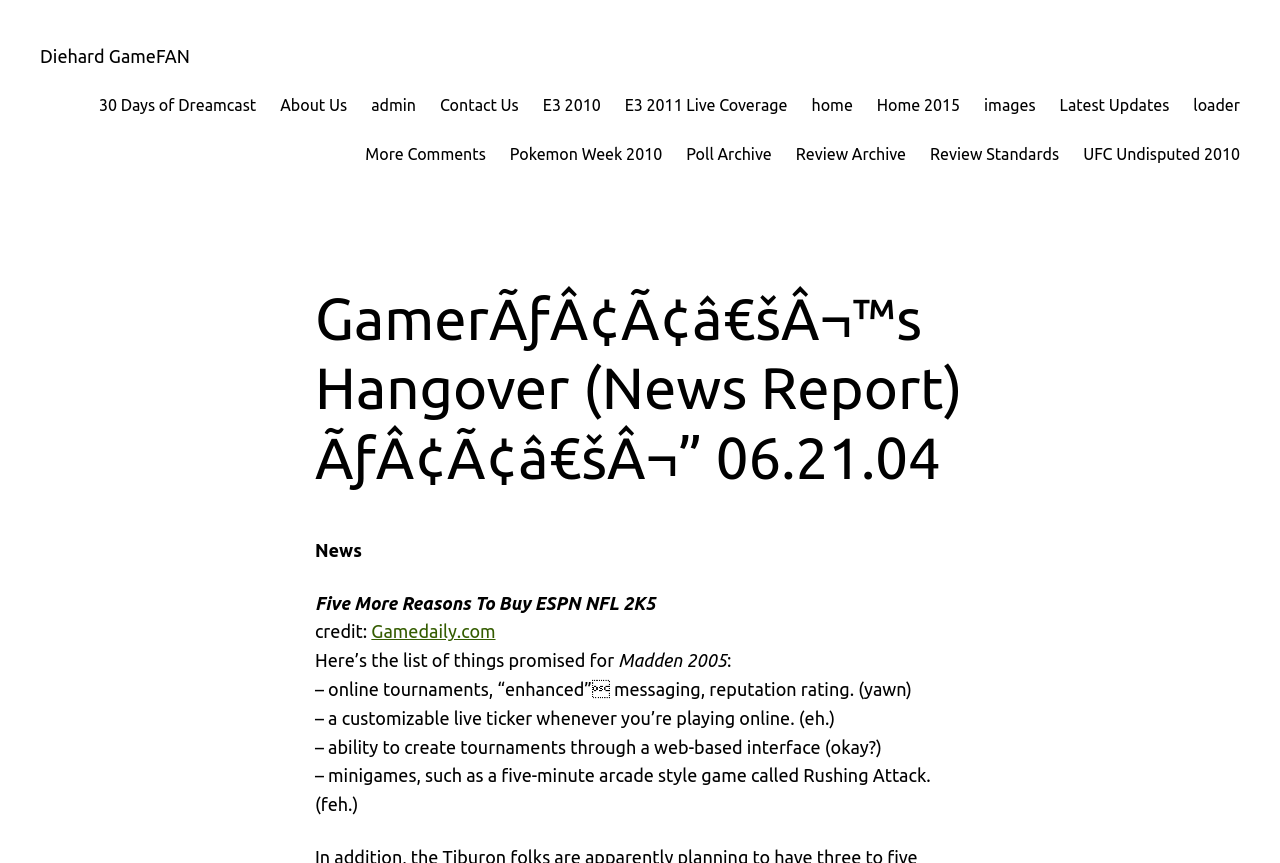What is the topic of the news report?
Please provide a comprehensive answer based on the information in the image.

I found the answer by looking at the heading of the webpage, which says 'Gamer's Hangover (News Report) – 06.21.04'. This suggests that the topic of the news report is Gamer's Hangover.